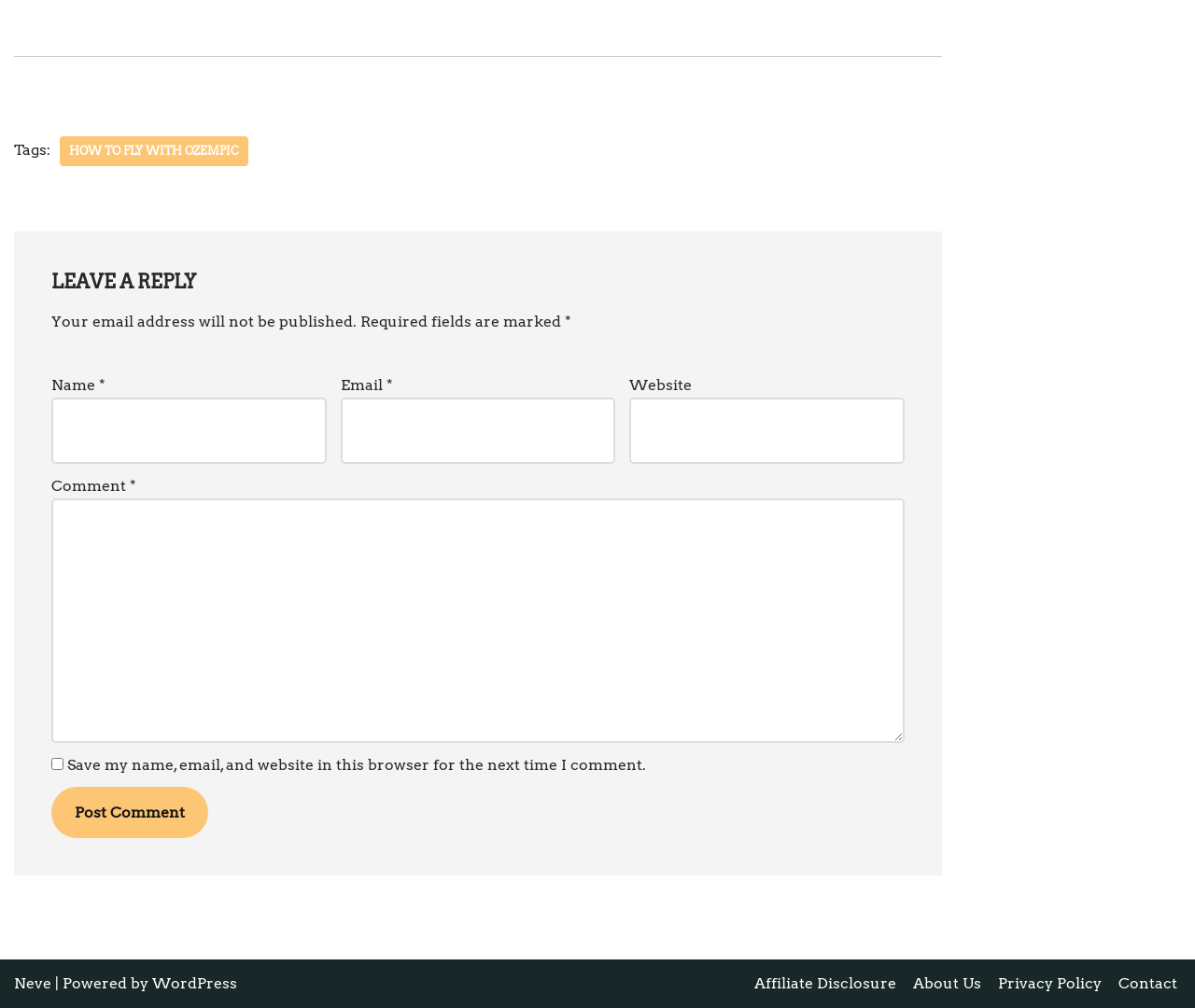Please determine the bounding box coordinates of the element's region to click in order to carry out the following instruction: "Click on the 'About Us' link in the footer". The coordinates should be four float numbers between 0 and 1, i.e., [left, top, right, bottom].

[0.764, 0.963, 0.821, 0.988]